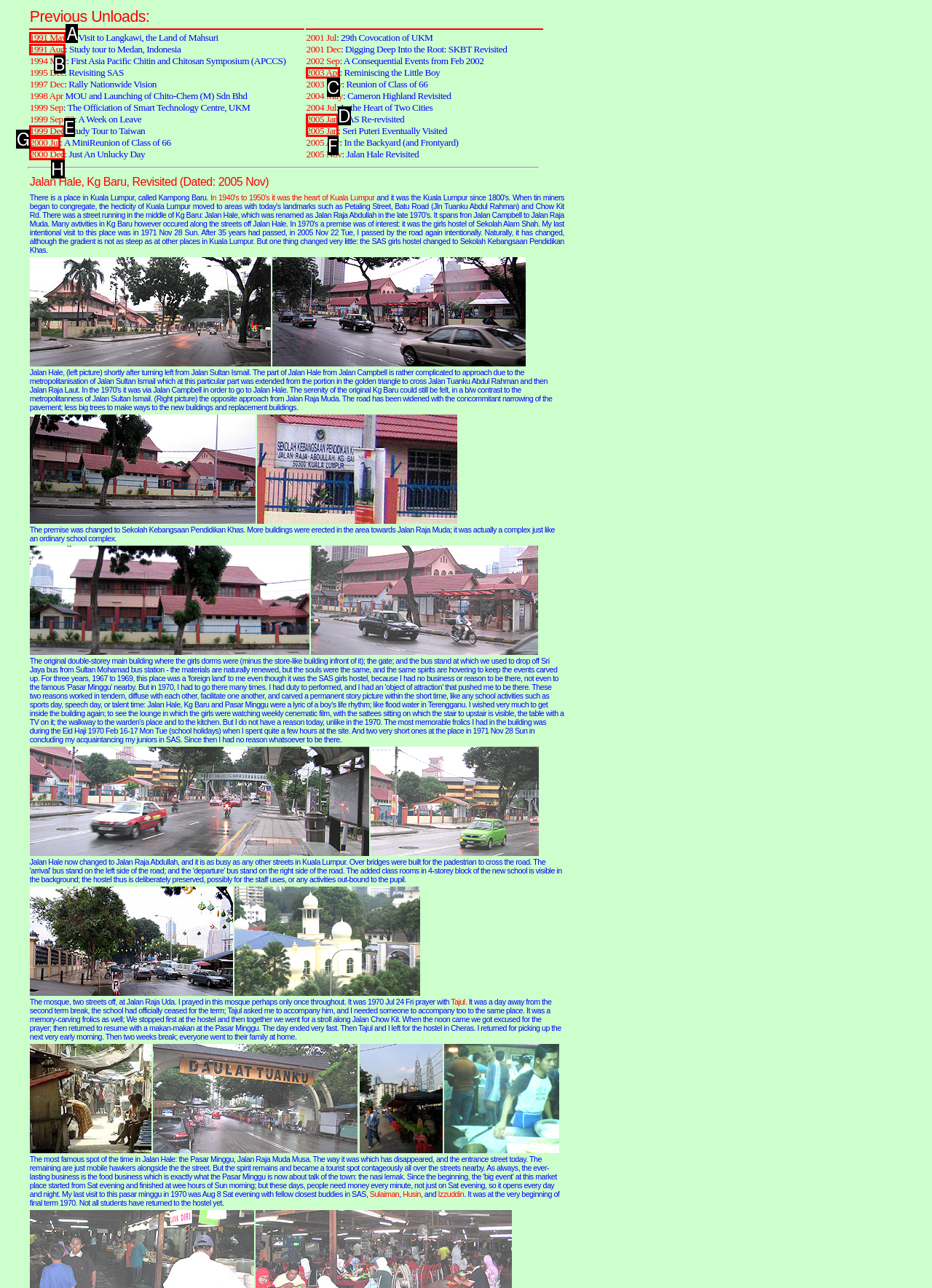Please indicate which HTML element to click in order to fulfill the following task: Click on '1991 May' Respond with the letter of the chosen option.

A